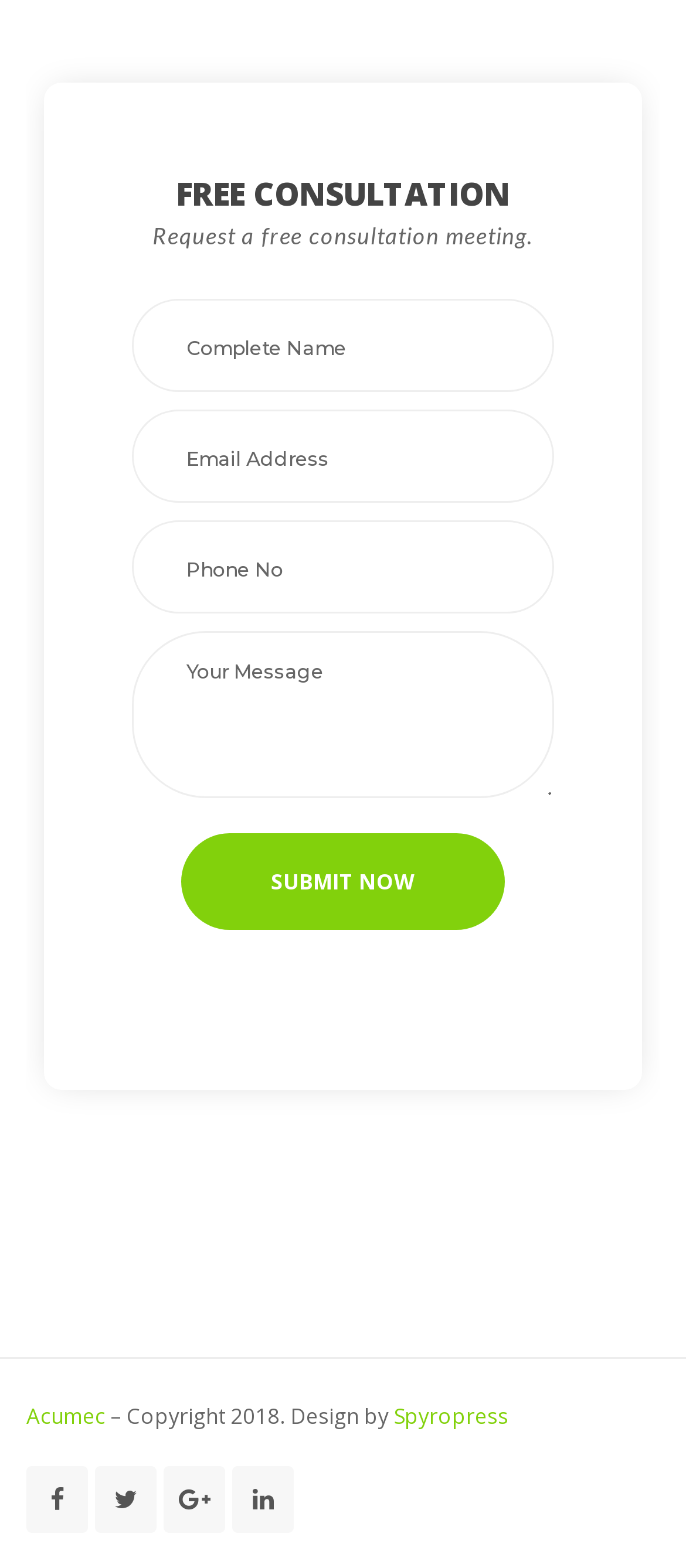Pinpoint the bounding box coordinates of the clickable element needed to complete the instruction: "Click the Acumec link". The coordinates should be provided as four float numbers between 0 and 1: [left, top, right, bottom].

[0.038, 0.893, 0.154, 0.912]